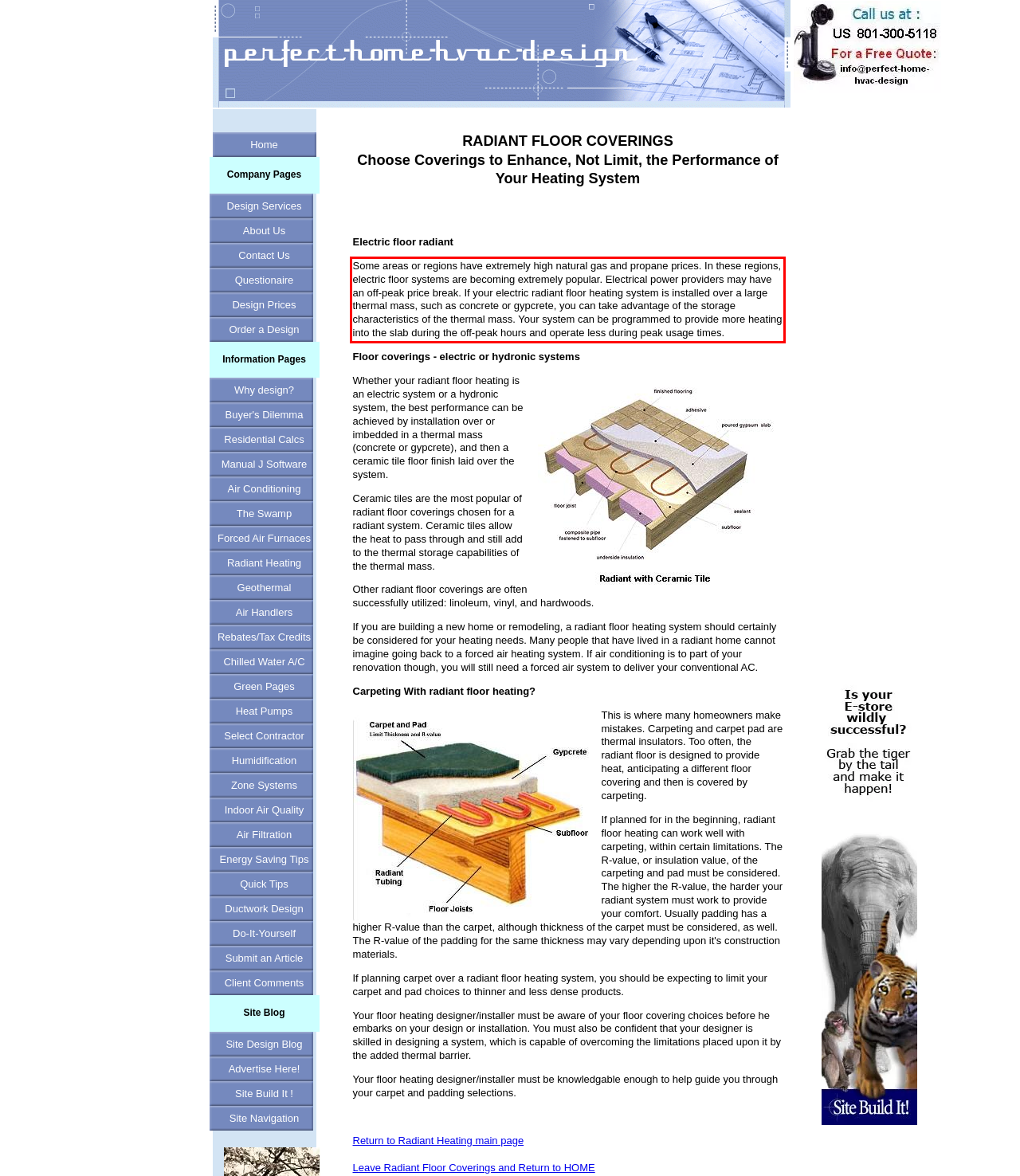There is a screenshot of a webpage with a red bounding box around a UI element. Please use OCR to extract the text within the red bounding box.

Some areas or regions have extremely high natural gas and propane prices. In these regions, electric floor systems are becoming extremely popular. Electrical power providers may have an off-peak price break. If your electric radiant floor heating system is installed over a large thermal mass, such as concrete or gypcrete, you can take advantage of the storage characteristics of the thermal mass. Your system can be programmed to provide more heating into the slab during the off-peak hours and operate less during peak usage times.